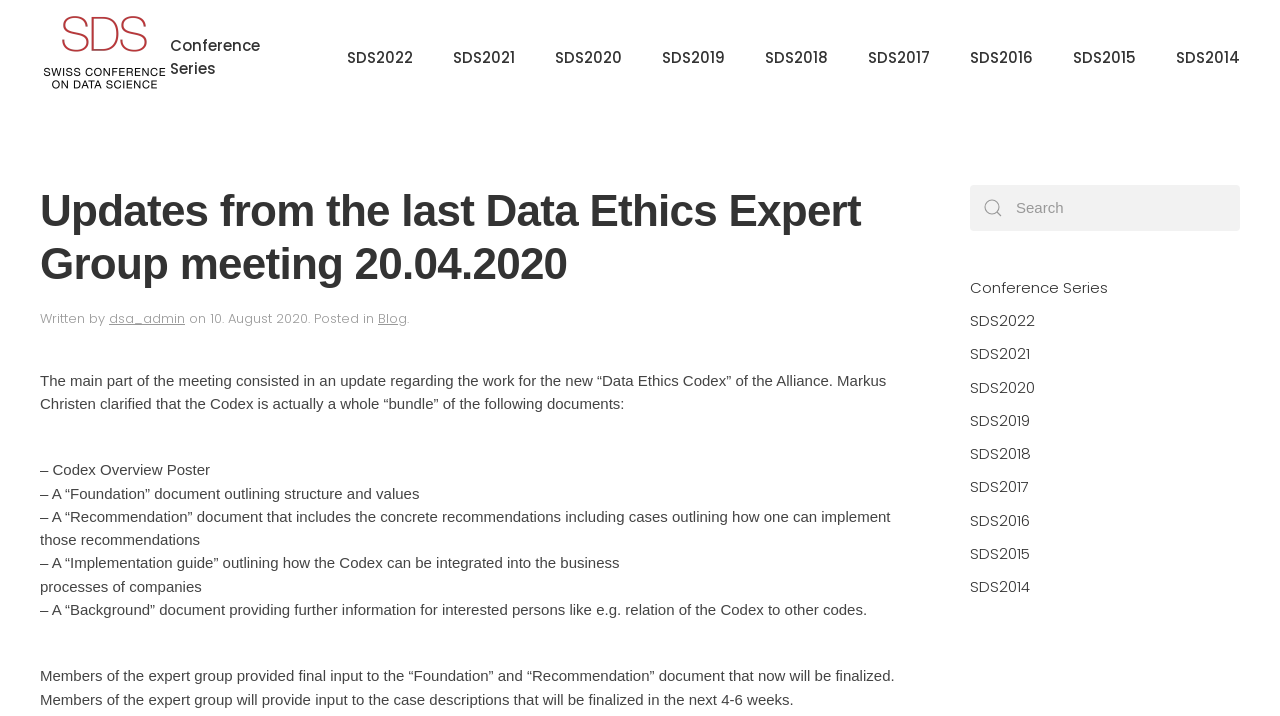Who wrote the article about the Data Ethics Expert Group meeting?
From the screenshot, provide a brief answer in one word or phrase.

dsa_admin